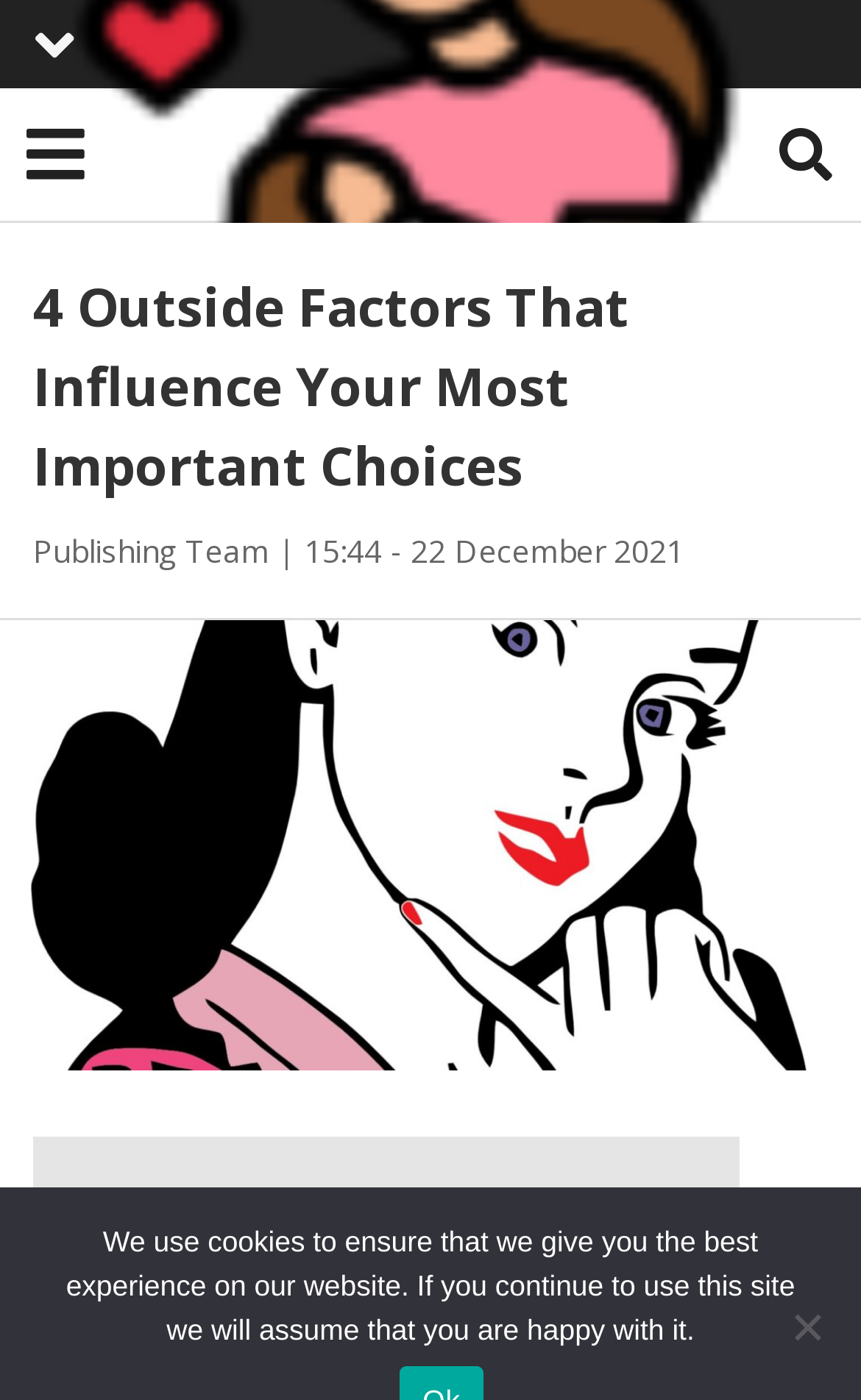Generate the text of the webpage's primary heading.

4 Outside Factors That Influence Your Most Important Choices